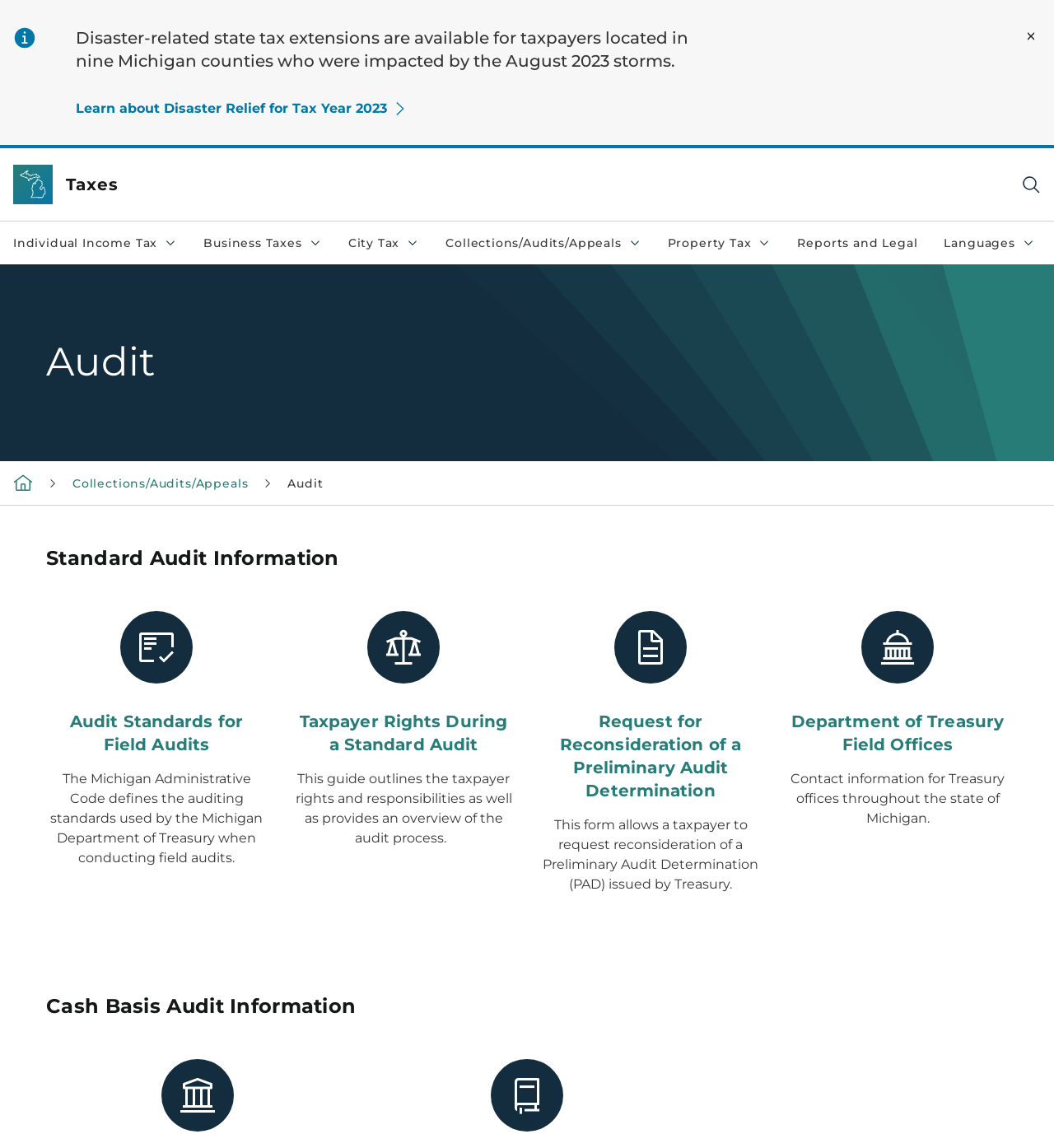What is the purpose of the 'Request for Reconsideration of a Preliminary Audit Determination' form?
Give a detailed response to the question by analyzing the screenshot.

The purpose of the 'Request for Reconsideration of a Preliminary Audit Determination' form is to allow a taxpayer to request reconsideration of a Preliminary Audit Determination (PAD) issued by Treasury, as indicated by the link and the description of the form.